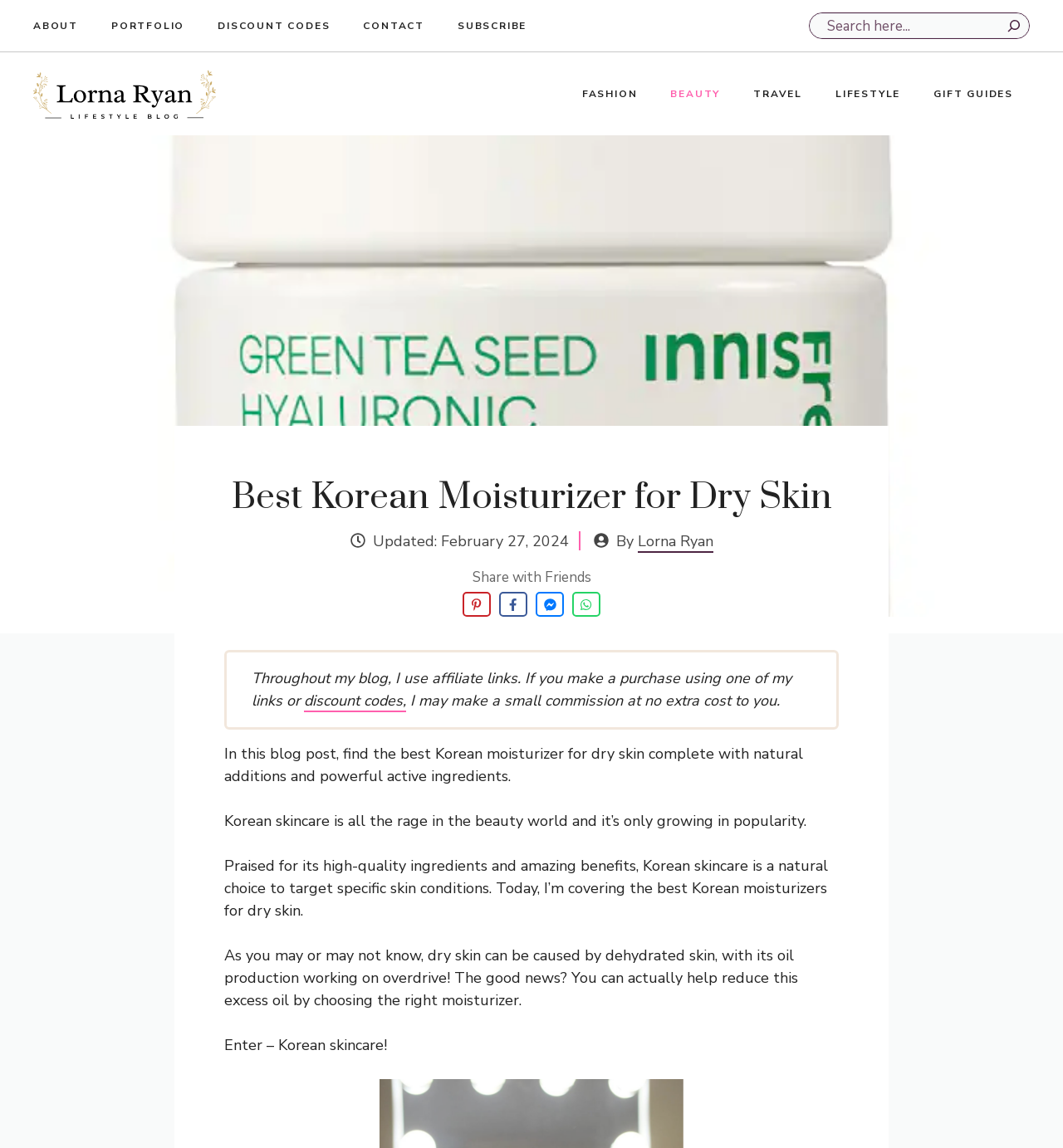Pinpoint the bounding box coordinates of the area that must be clicked to complete this instruction: "Go to ABOUT page".

[0.031, 0.016, 0.073, 0.029]